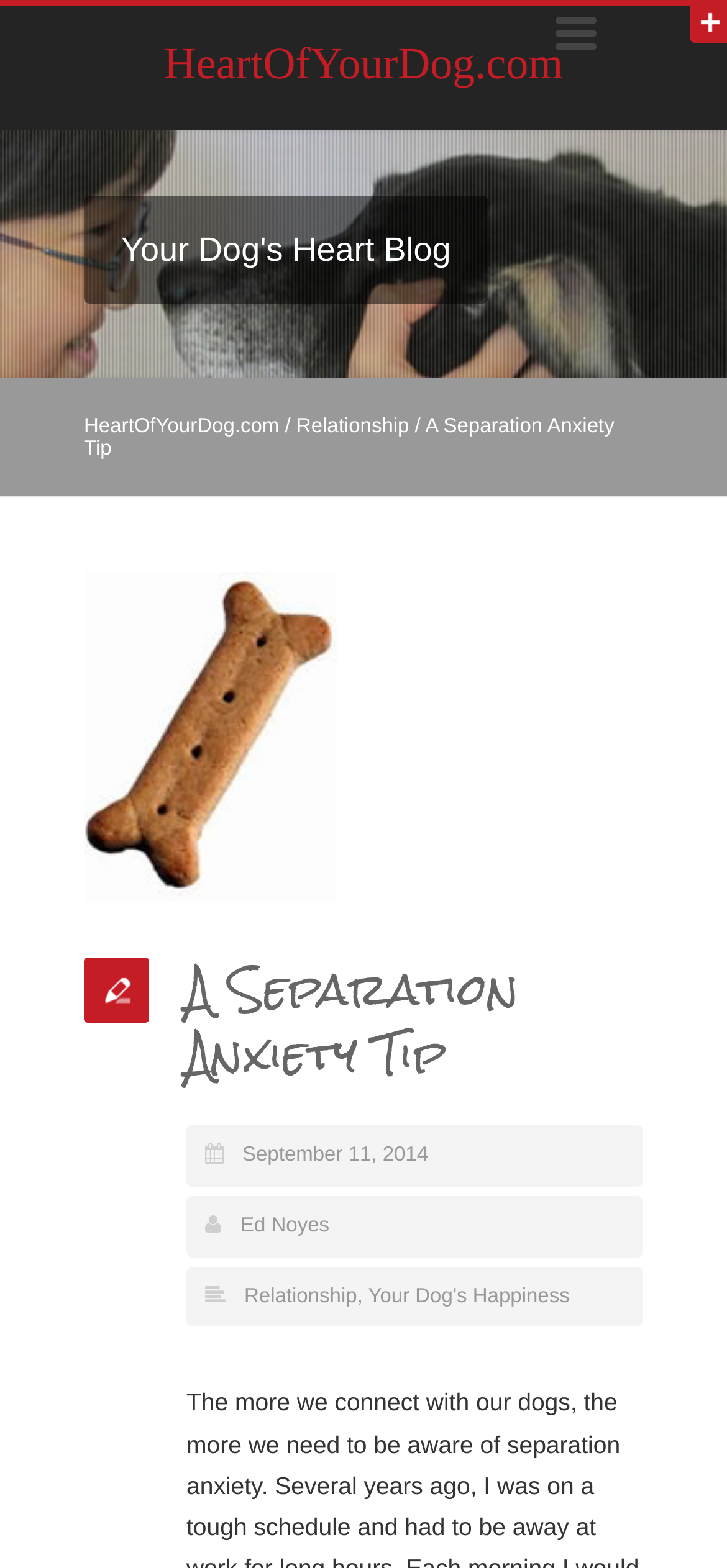Locate the bounding box coordinates of the clickable region necessary to complete the following instruction: "visit HeartOfYourDog.com". Provide the coordinates in the format of four float numbers between 0 and 1, i.e., [left, top, right, bottom].

[0.225, 0.026, 0.775, 0.057]